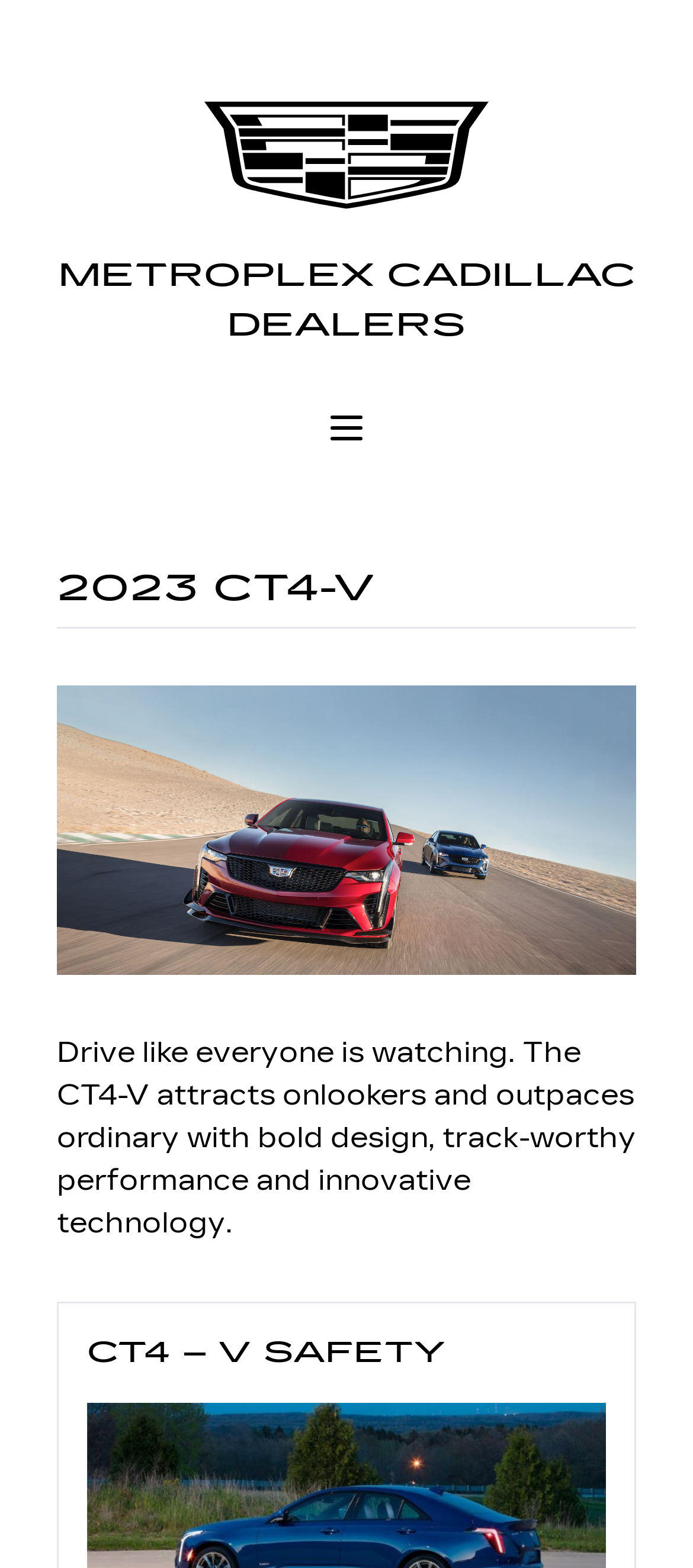Based on the element description CADILLAC, identify the bounding box of the UI element in the given webpage screenshot. The coordinates should be in the format (top-left x, top-left y, bottom-right x, bottom-right y) and must be between 0 and 1.

[0.082, 0.036, 0.918, 0.16]